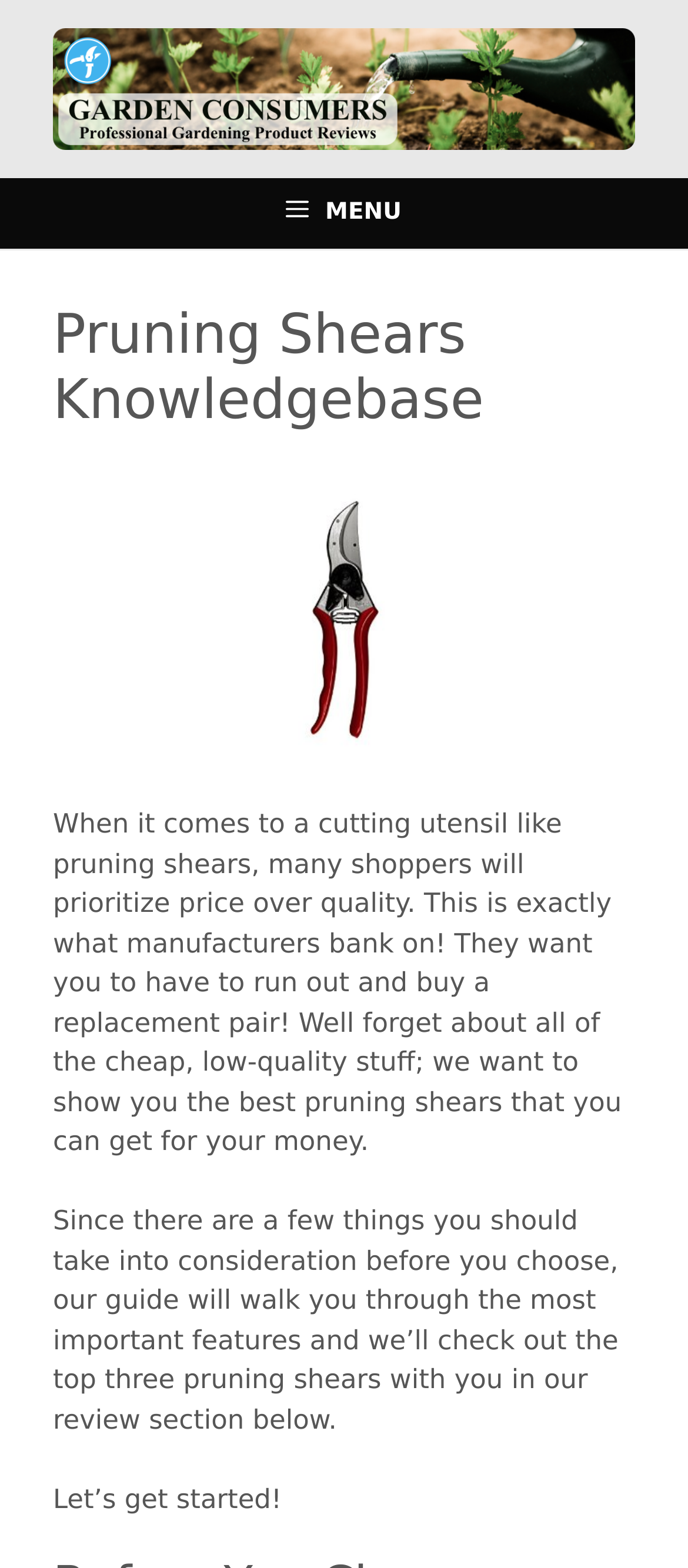Predict the bounding box for the UI component with the following description: "Menu".

[0.01, 0.113, 0.99, 0.158]